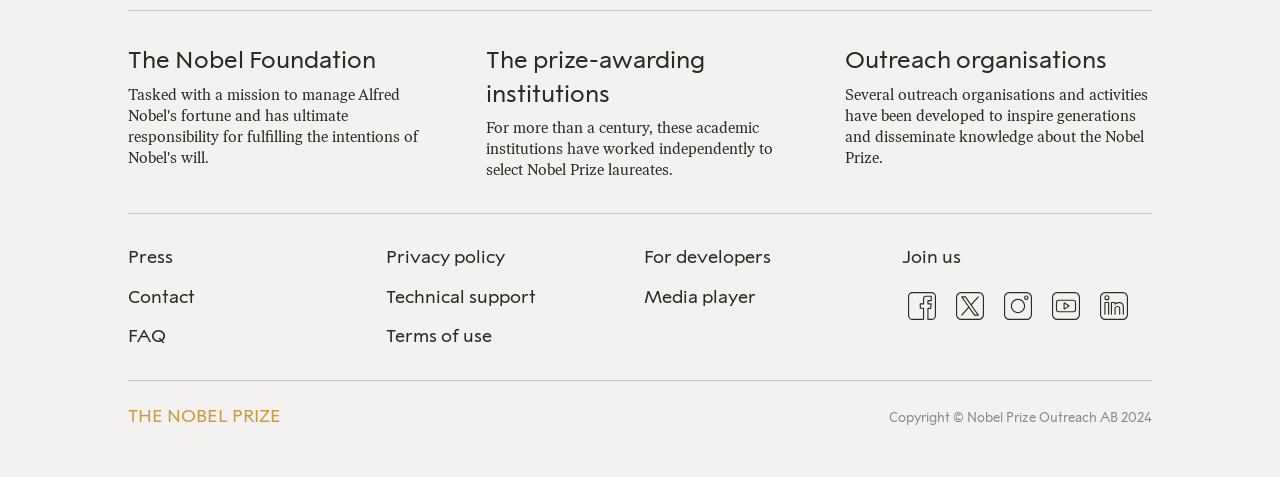Kindly determine the bounding box coordinates for the clickable area to achieve the given instruction: "Read about The prize-awarding institutions".

[0.38, 0.094, 0.551, 0.226]